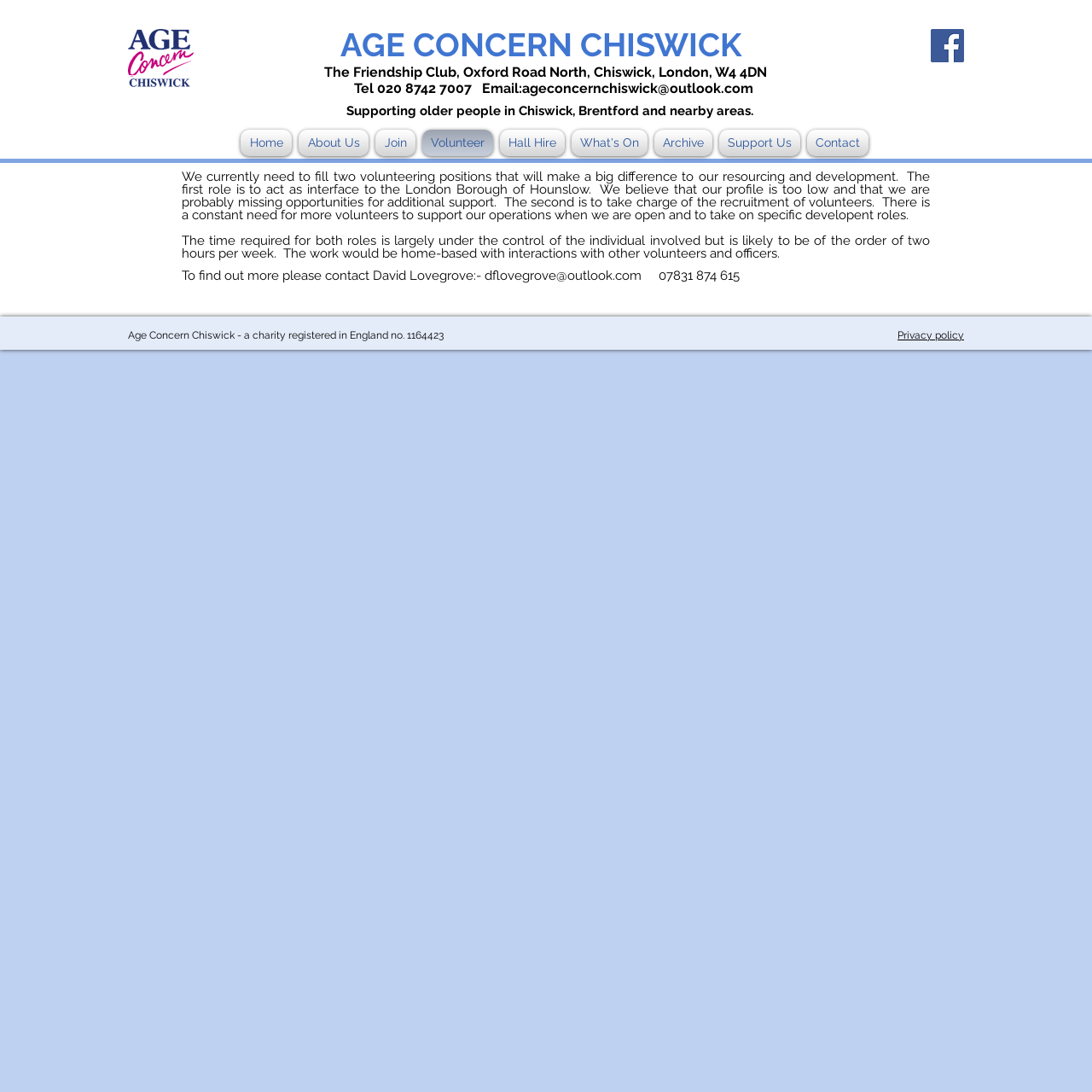Determine the bounding box coordinates for the area you should click to complete the following instruction: "Contact Age Concern Chiswick via email".

[0.478, 0.073, 0.69, 0.088]